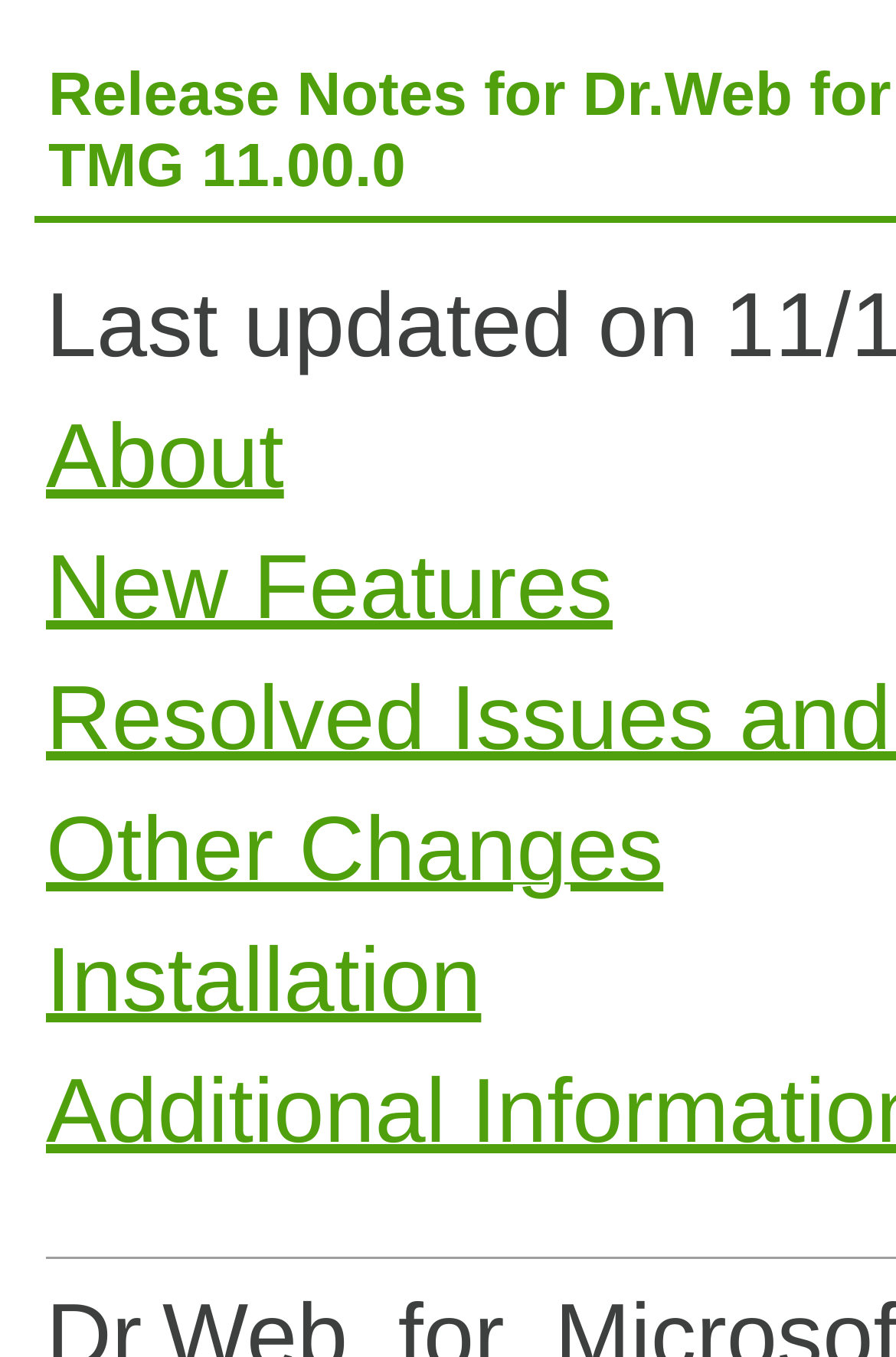Given the description "About", determine the bounding box of the corresponding UI element.

[0.051, 0.3, 0.317, 0.374]